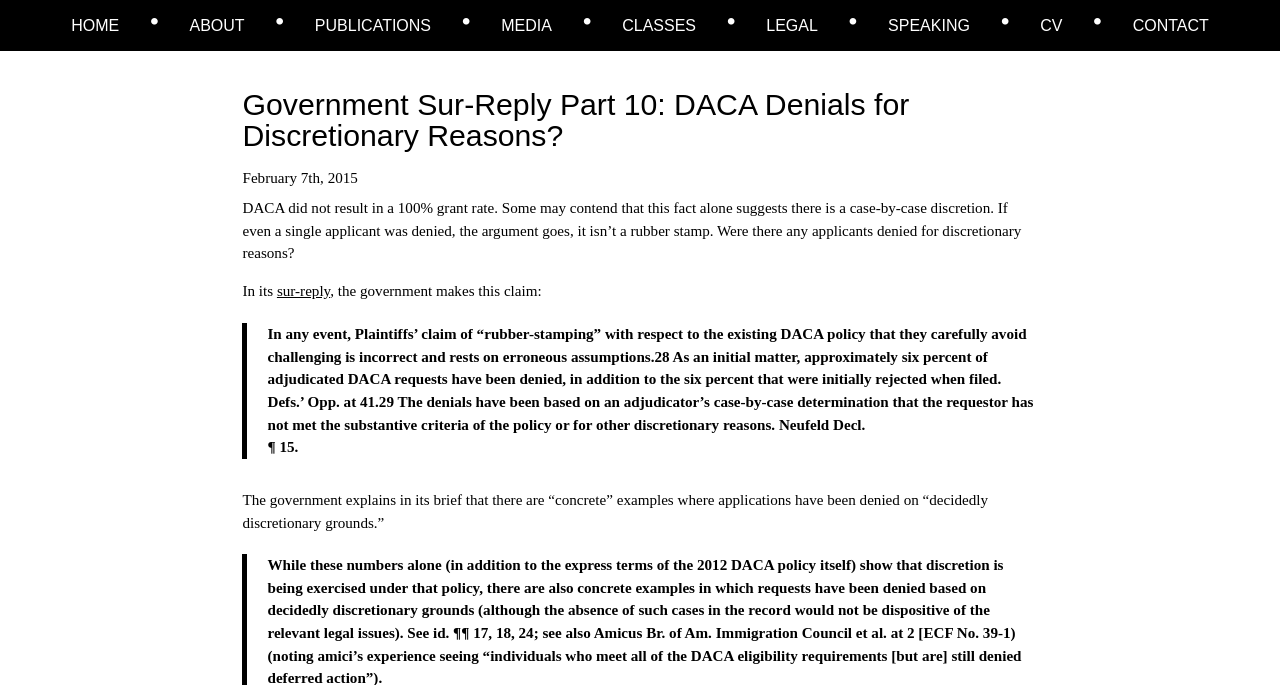Please identify the bounding box coordinates of the element I need to click to follow this instruction: "read about the author".

[0.126, 0.058, 0.169, 0.081]